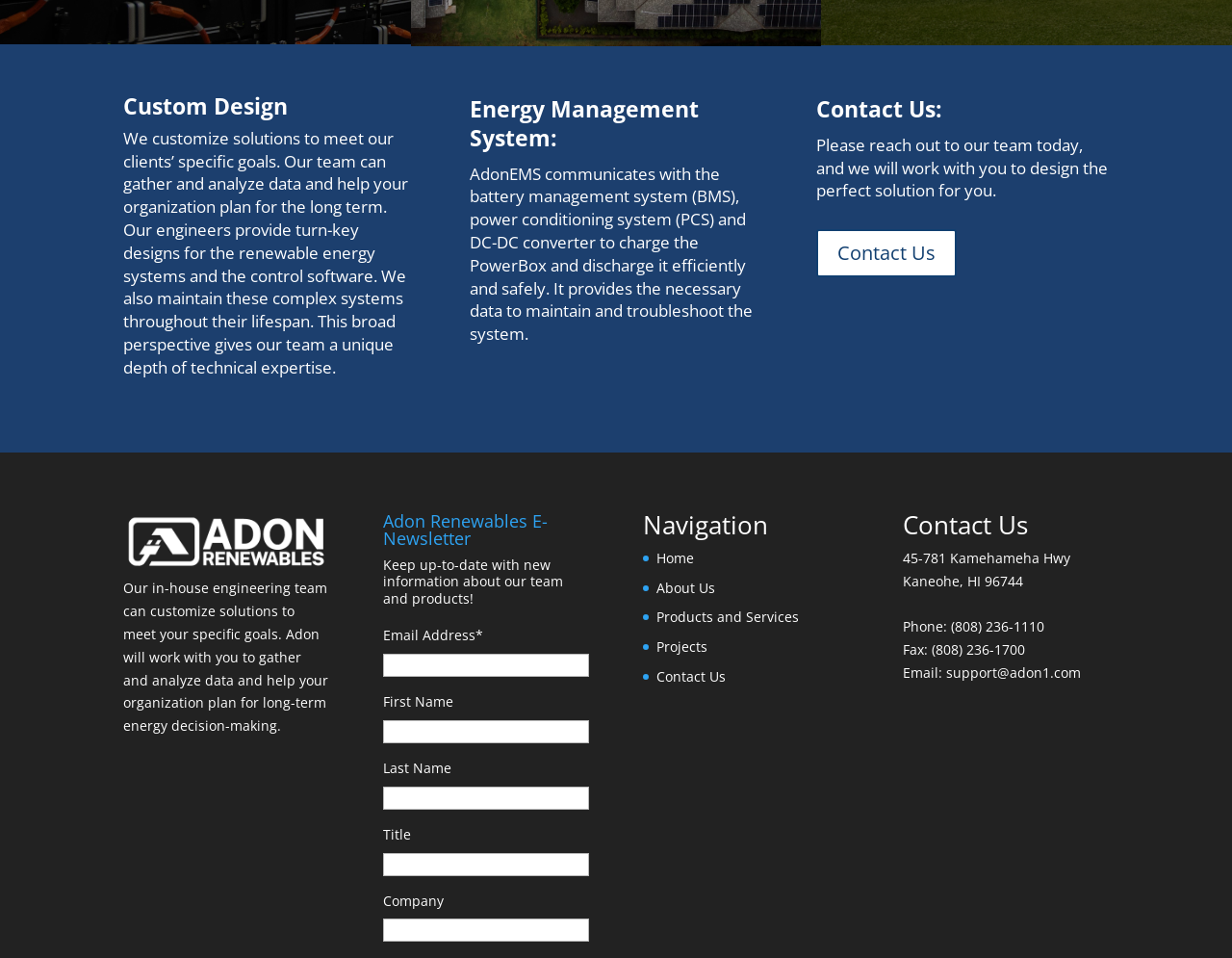Using the information in the image, give a comprehensive answer to the question: 
What is the address of the company?

I found the address by looking at the 'Contact Us' section, where it is listed as '45-781 Kamehameha Hwy, Kaneohe, HI 96744'.